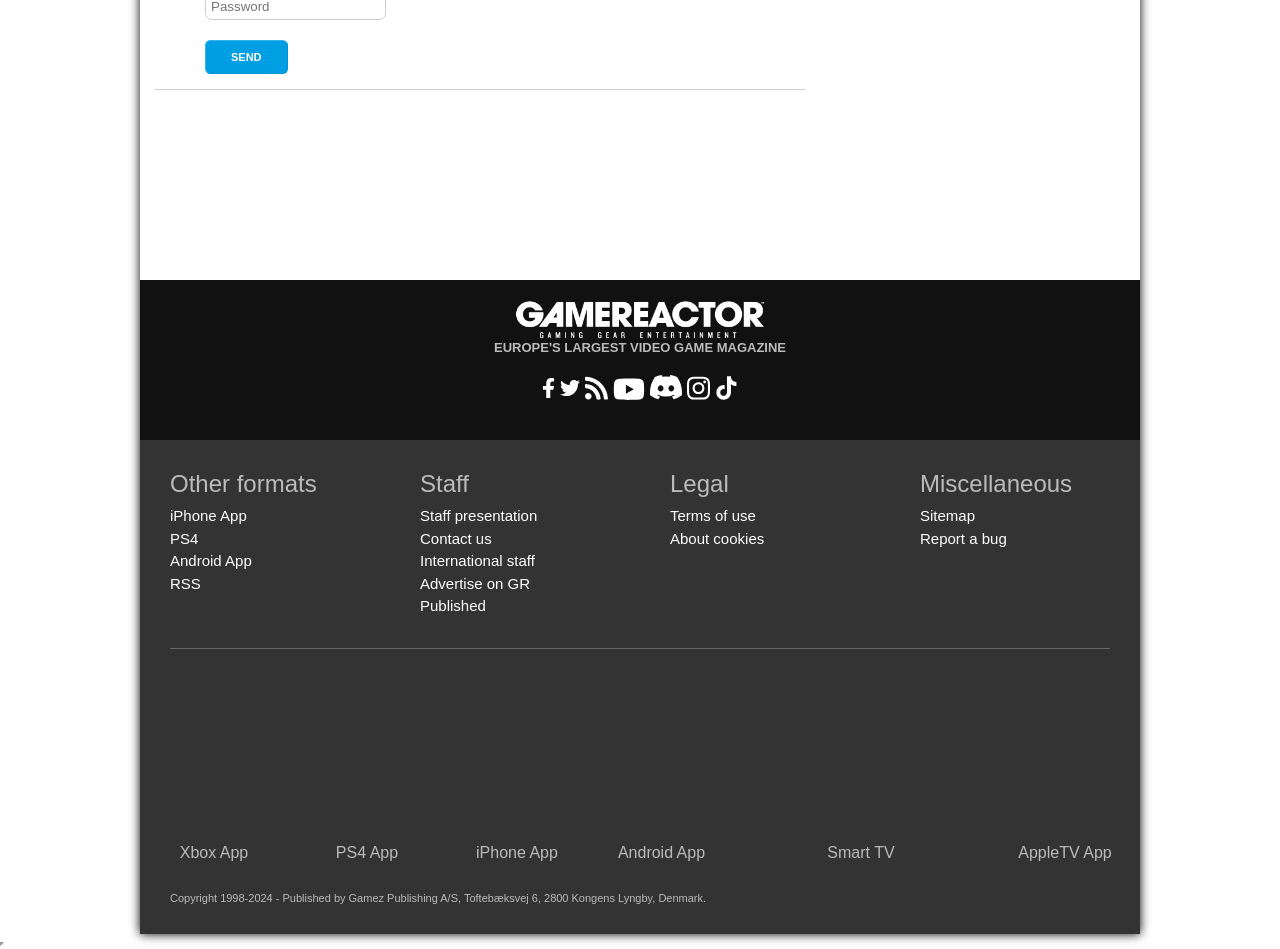Locate the bounding box coordinates of the UI element described by: "iPhone App". The bounding box coordinates should consist of four float numbers between 0 and 1, i.e., [left, top, right, bottom].

[0.133, 0.535, 0.193, 0.553]